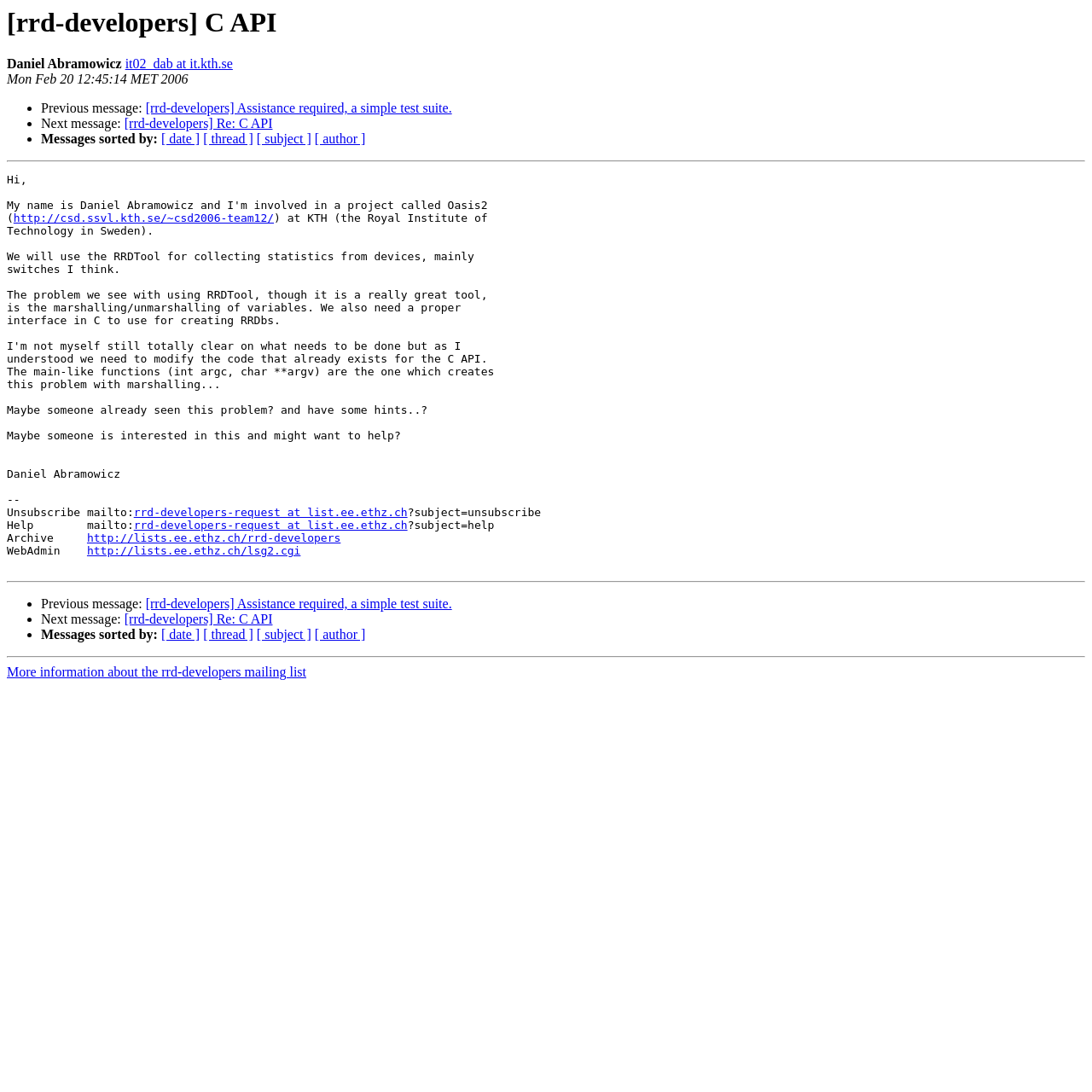Based on what you see in the screenshot, provide a thorough answer to this question: What is the date of the message?

I found the date of the message by looking at the static text element 'Mon Feb 20 12:45:14 MET 2006' which is located at [0.006, 0.066, 0.172, 0.079] and is a sibling of the author's name.